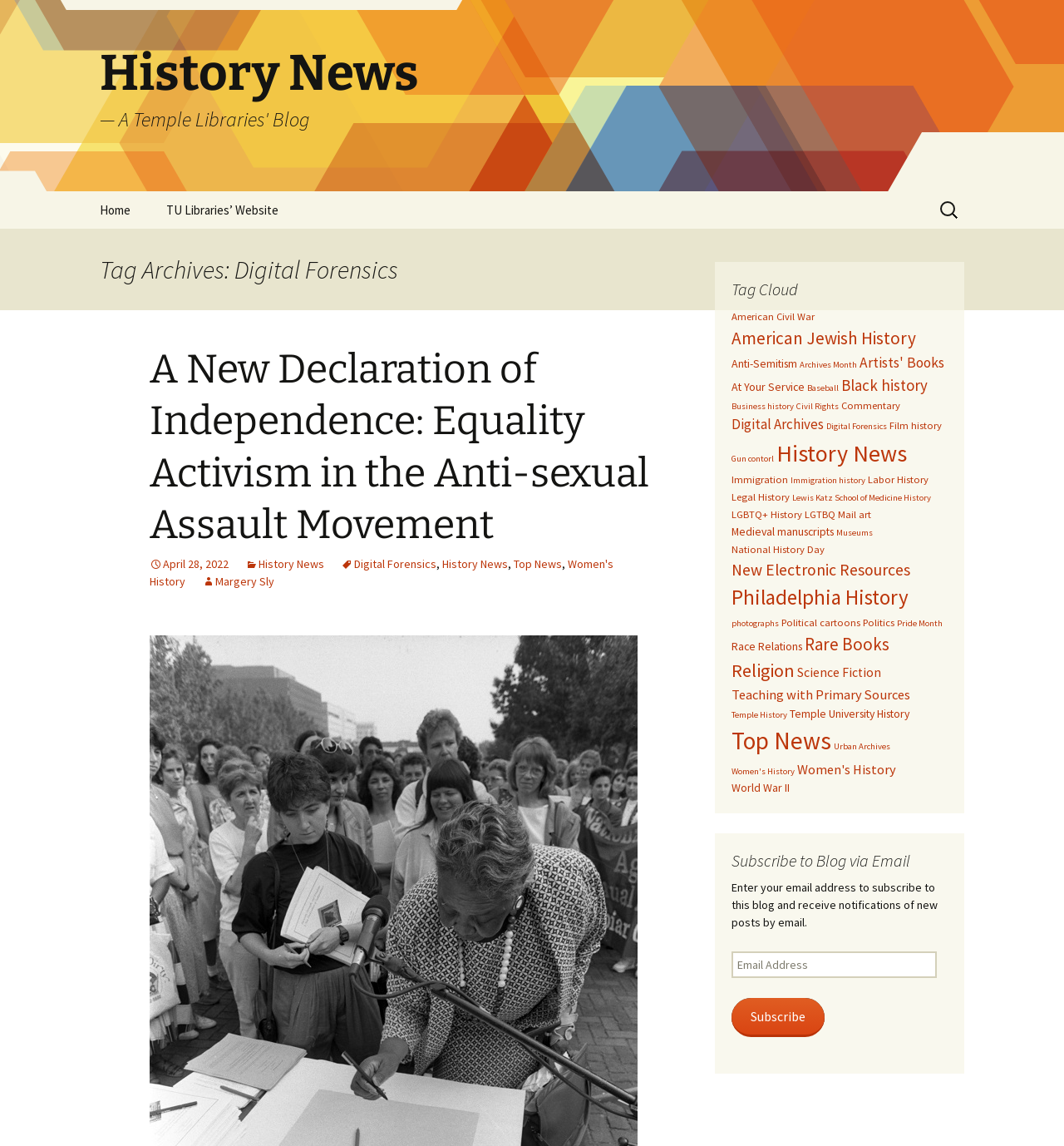Identify the bounding box coordinates of the section that should be clicked to achieve the task described: "Search for something".

[0.88, 0.17, 0.906, 0.197]